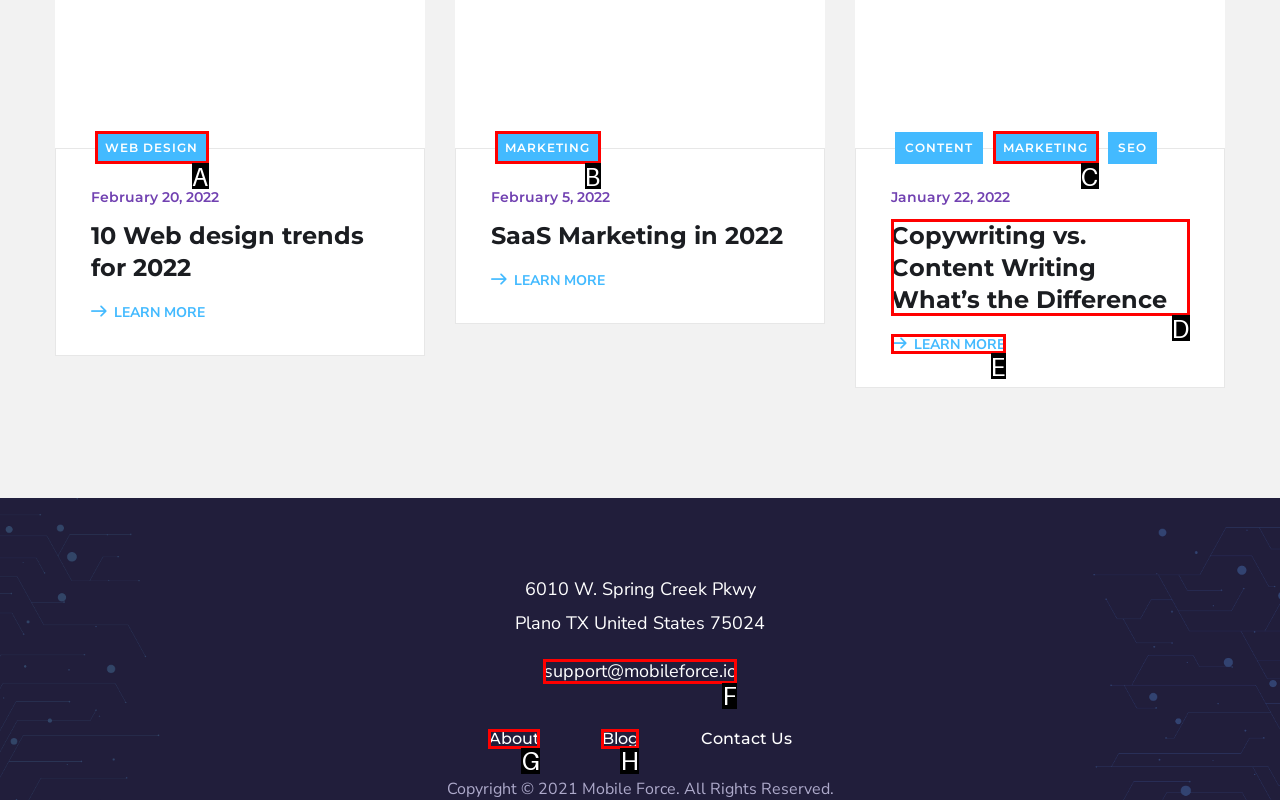Identify the HTML element that corresponds to the following description: Contact. Provide the letter of the correct option from the presented choices.

None